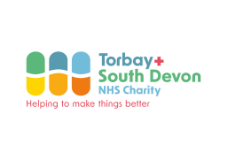What is the font style of the text?
Using the visual information, answer the question in a single word or phrase.

Friendly, contemporary